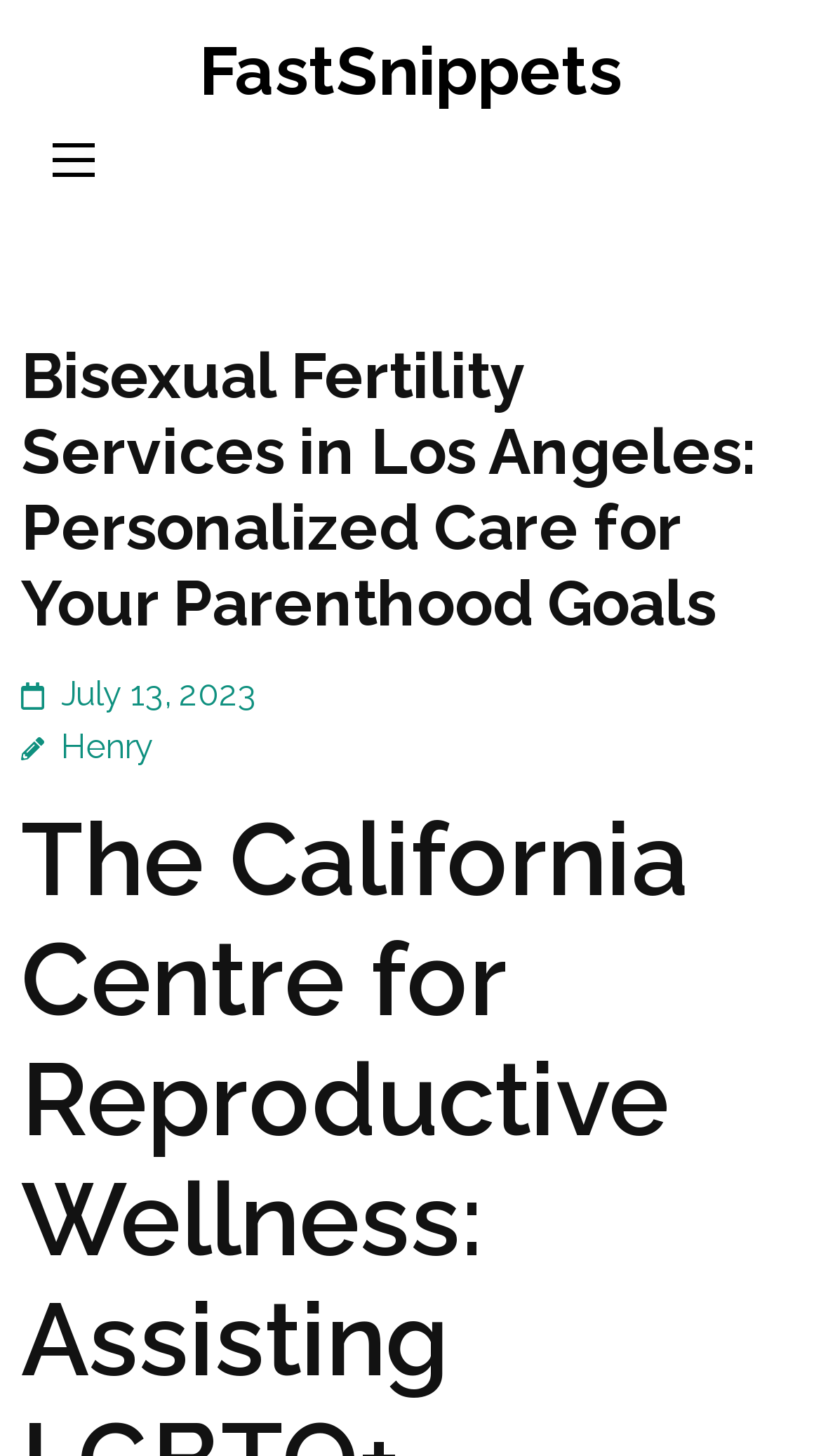Look at the image and give a detailed response to the following question: Who is the author of the webpage's content?

I found the author's name by looking at the link element with the text 'Henry' which is a child of the header element. This suggests that Henry is the person who wrote or contributed to the webpage's content.